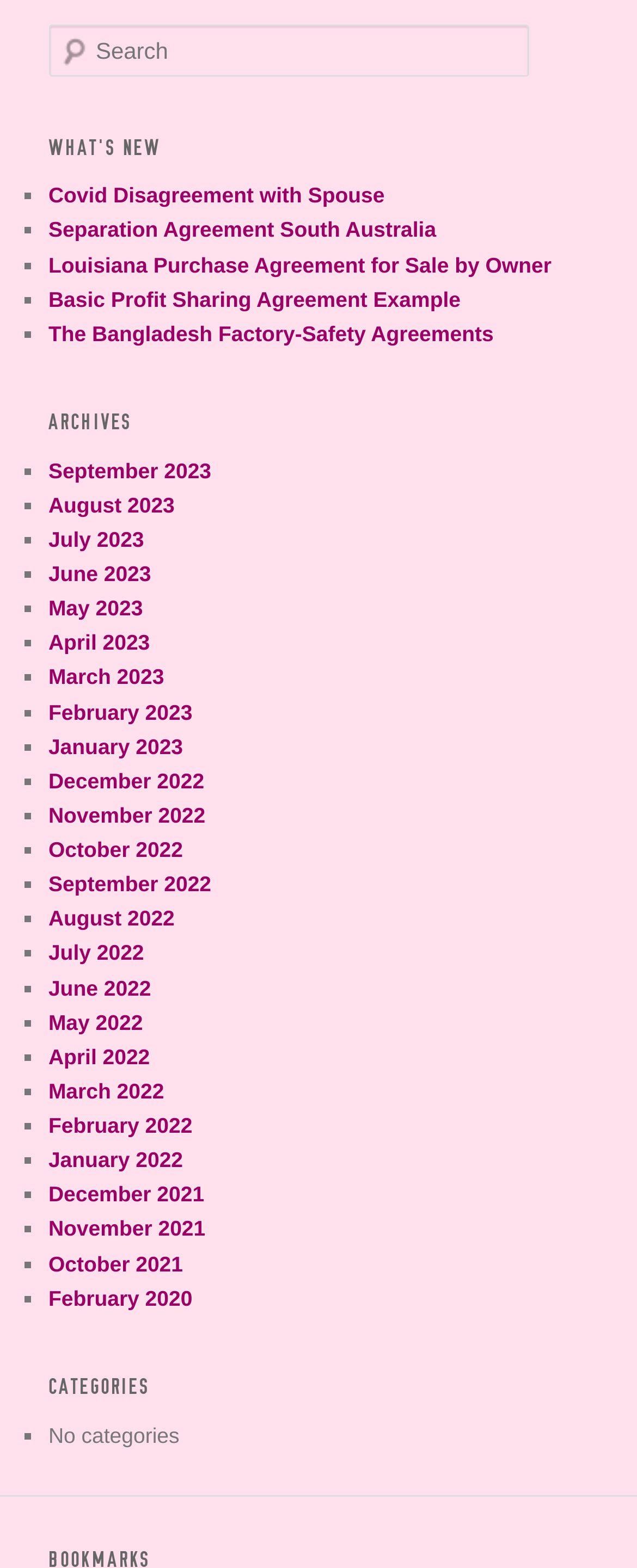Please determine the bounding box coordinates of the element to click in order to execute the following instruction: "View archives for September 2023". The coordinates should be four float numbers between 0 and 1, specified as [left, top, right, bottom].

[0.076, 0.292, 0.332, 0.308]